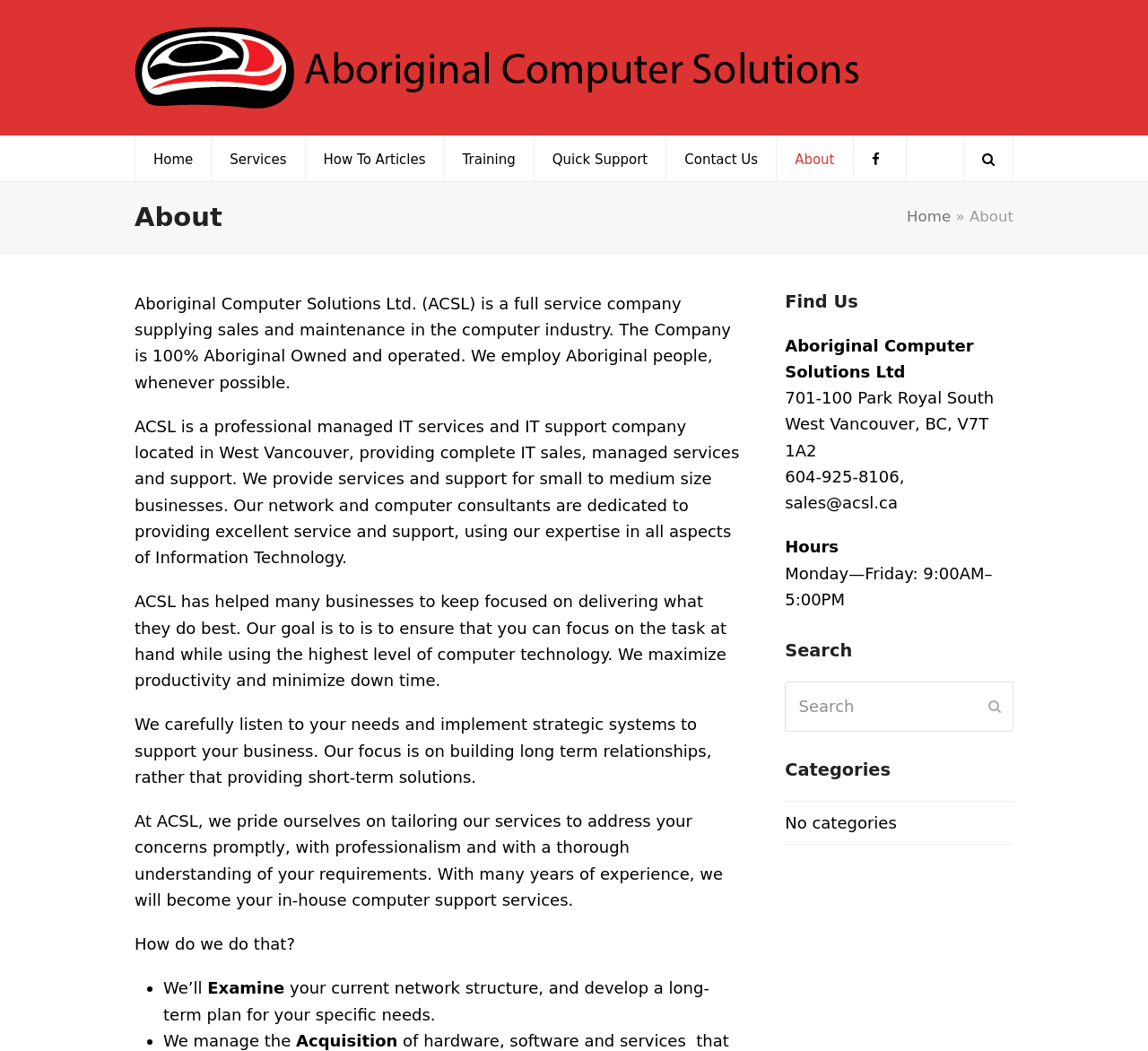Provide your answer in one word or a succinct phrase for the question: 
What is the company name?

Aboriginal Computer Solutions Ltd.